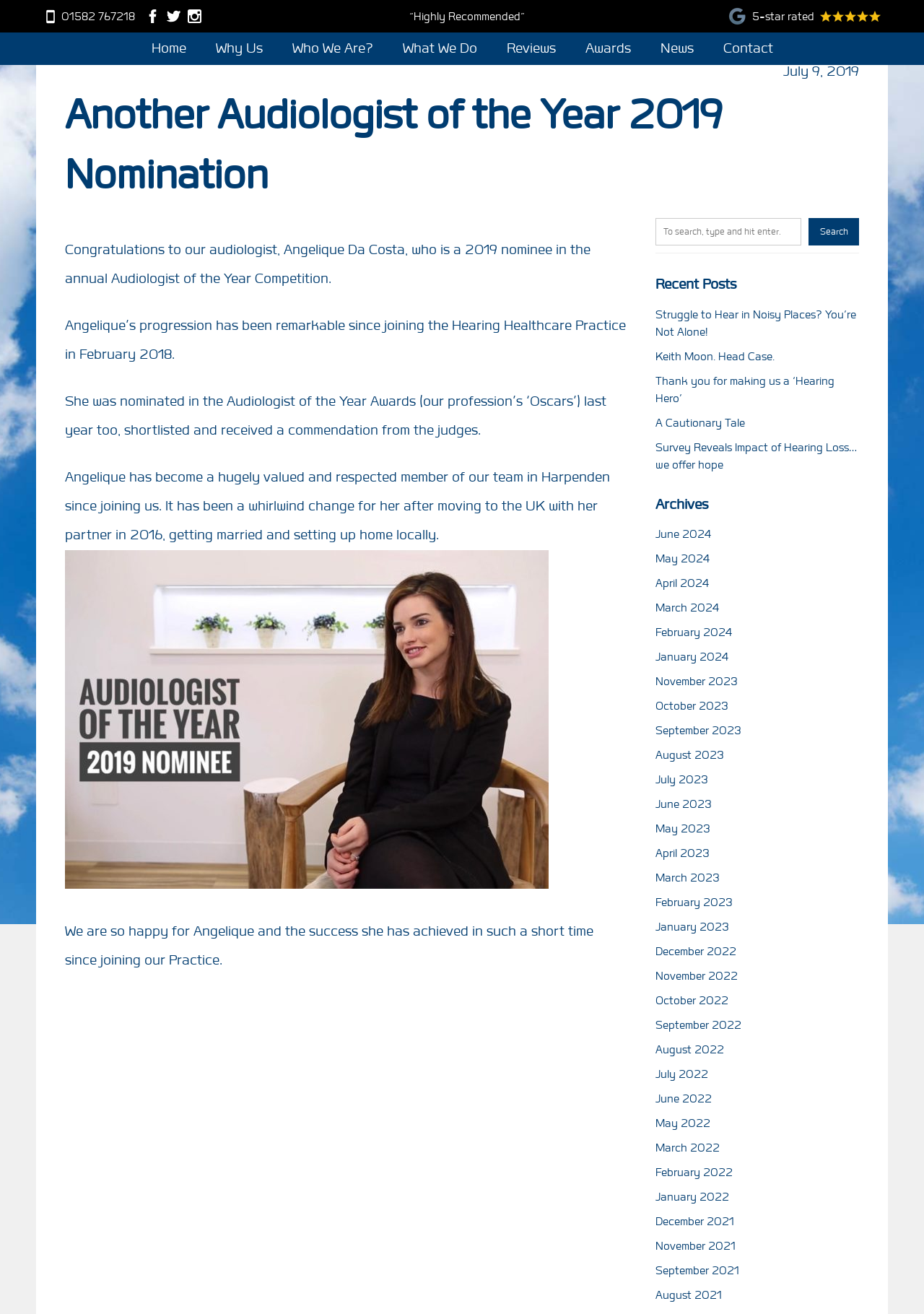What is the rating of Hearing Healthcare Practice on Google?
Please answer the question with a detailed response using the information from the screenshot.

I found the rating by looking at the link 'Google G Logo 5-star rated 5 Stars' which contains an image of the Google G Logo and 5 Stars, indicating a 5-star rating.